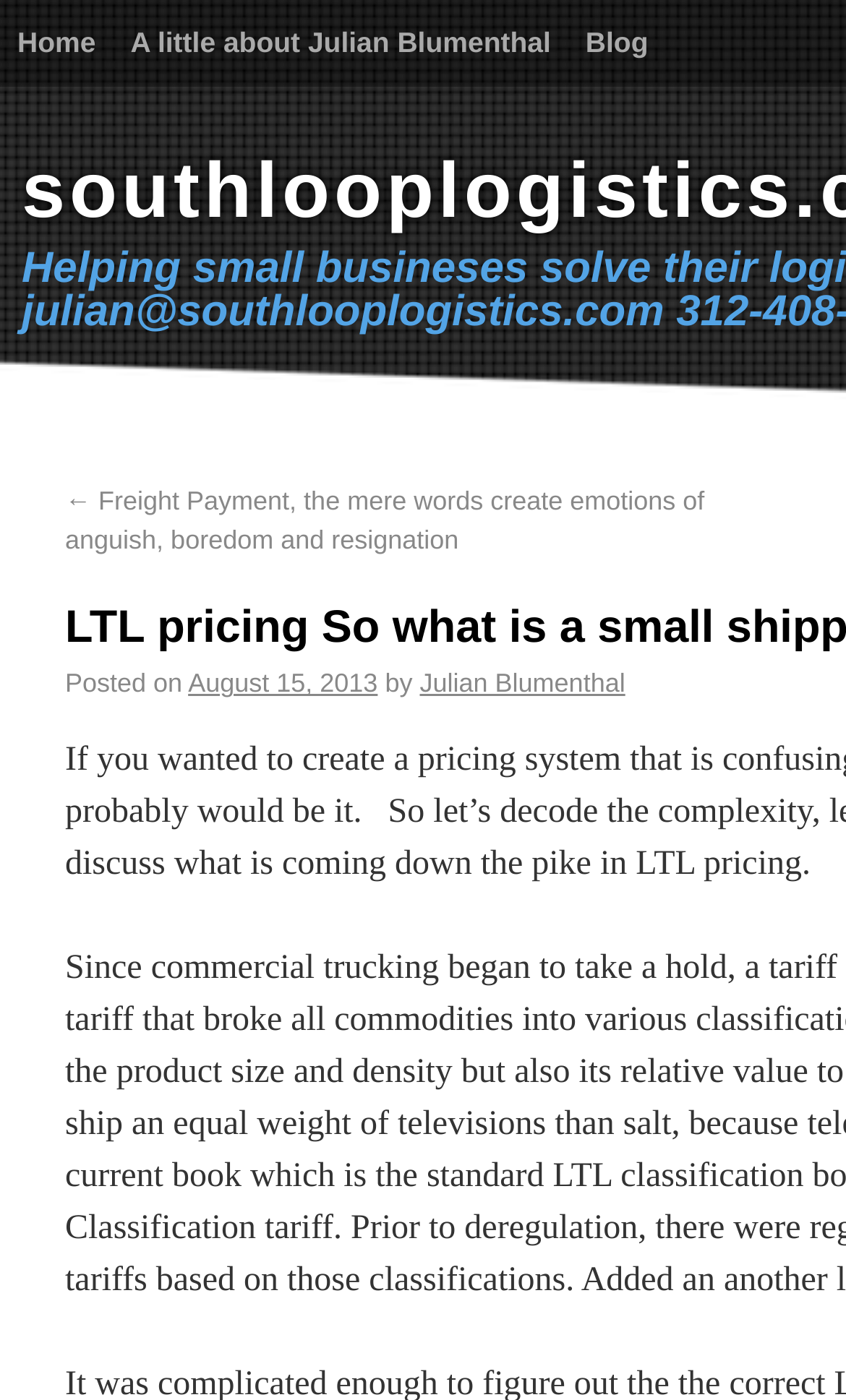Locate the UI element that matches the description Blog in the webpage screenshot. Return the bounding box coordinates in the format (top-left x, top-left y, bottom-right x, bottom-right y), with values ranging from 0 to 1.

[0.672, 0.0, 0.787, 0.062]